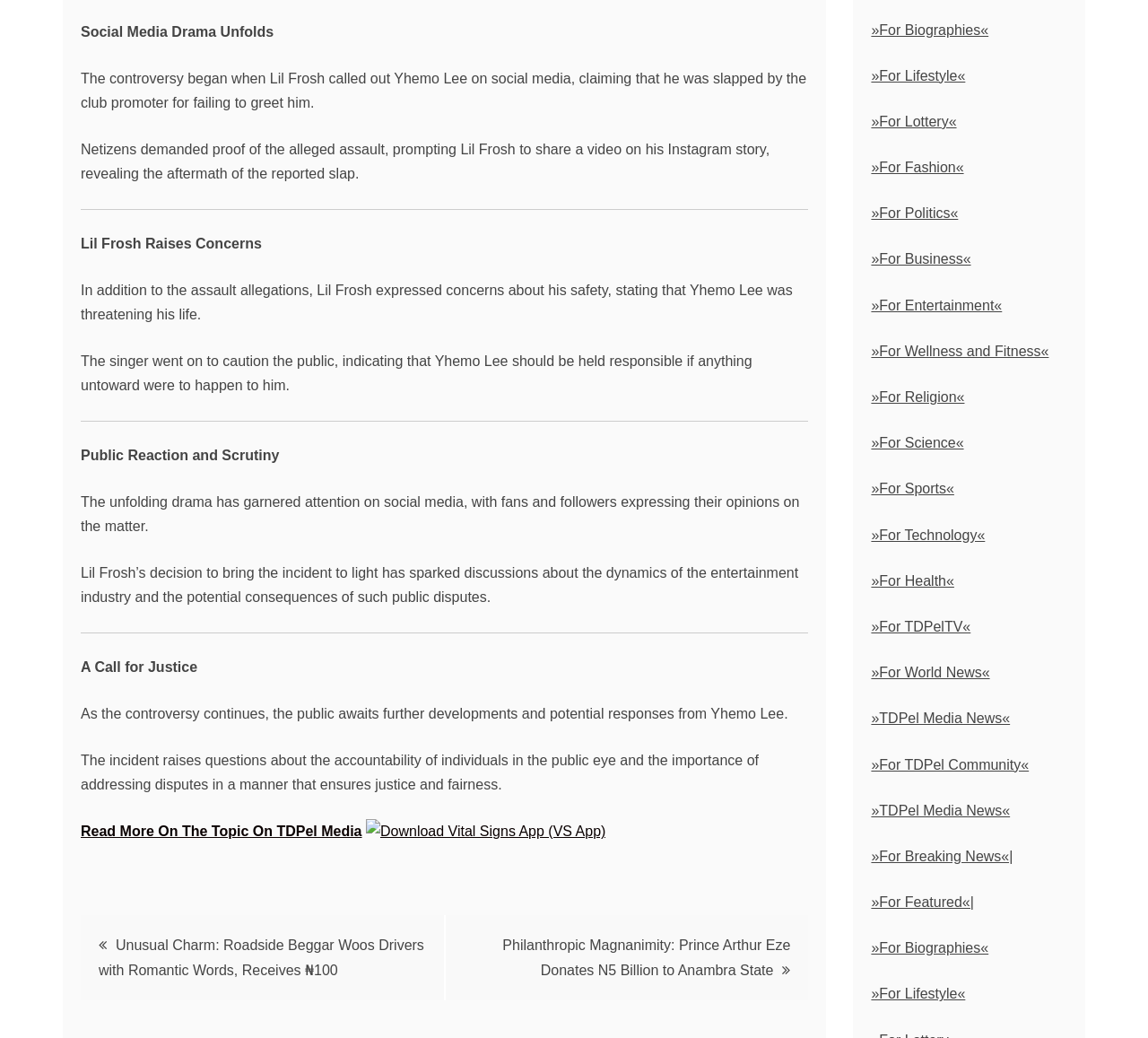Based on what you see in the screenshot, provide a thorough answer to this question: What is Lil Frosh's concern?

Lil Frosh expressed concerns about his safety, stating that Yhemo Lee was threatening his life, and he cautioned the public that Yhemo Lee should be held responsible if anything untoward were to happen to him.